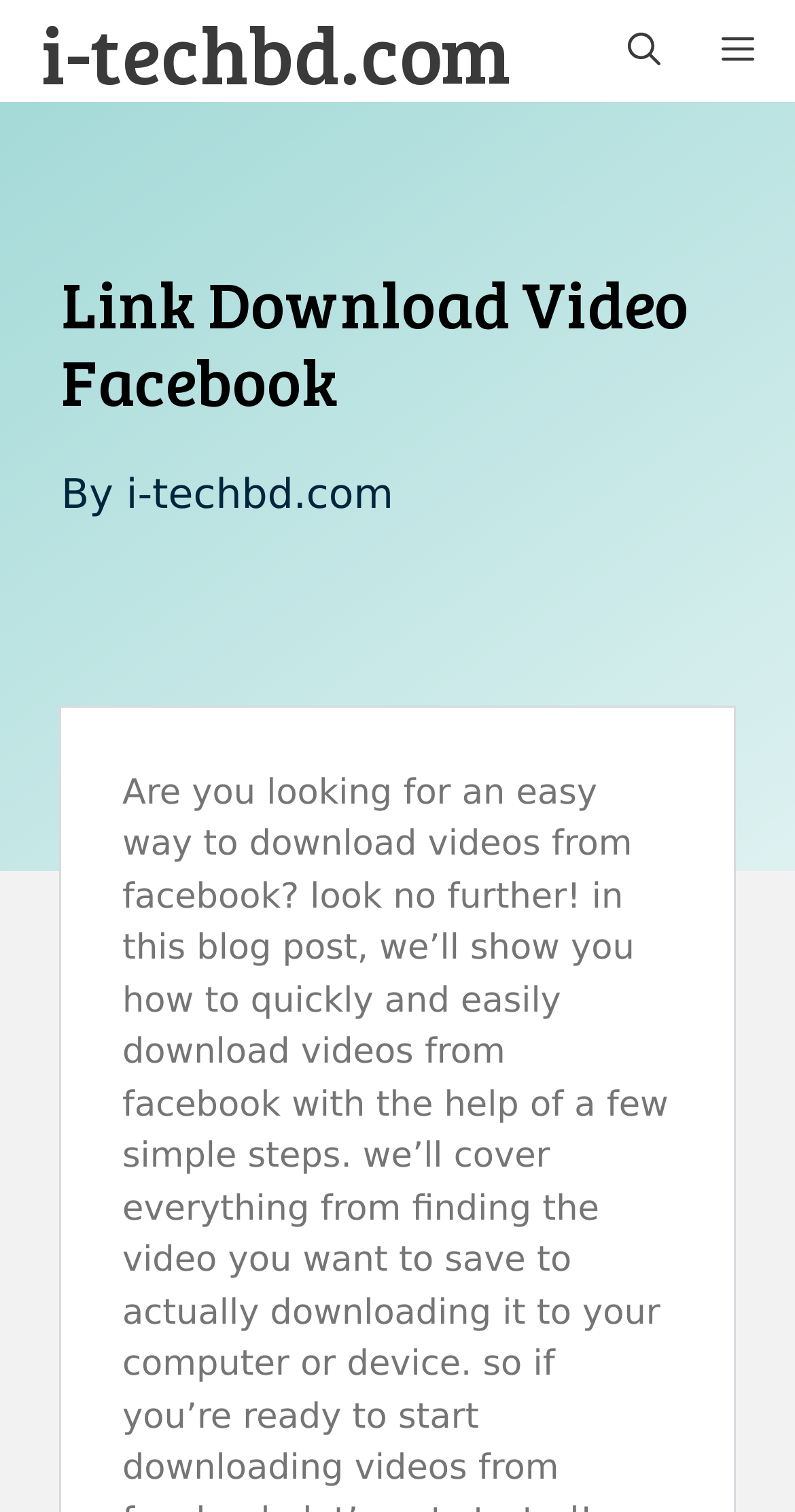Find the bounding box coordinates for the HTML element described in this sentence: "i-techbd.com". Provide the coordinates as four float numbers between 0 and 1, in the format [left, top, right, bottom].

[0.051, 0.0, 0.644, 0.067]